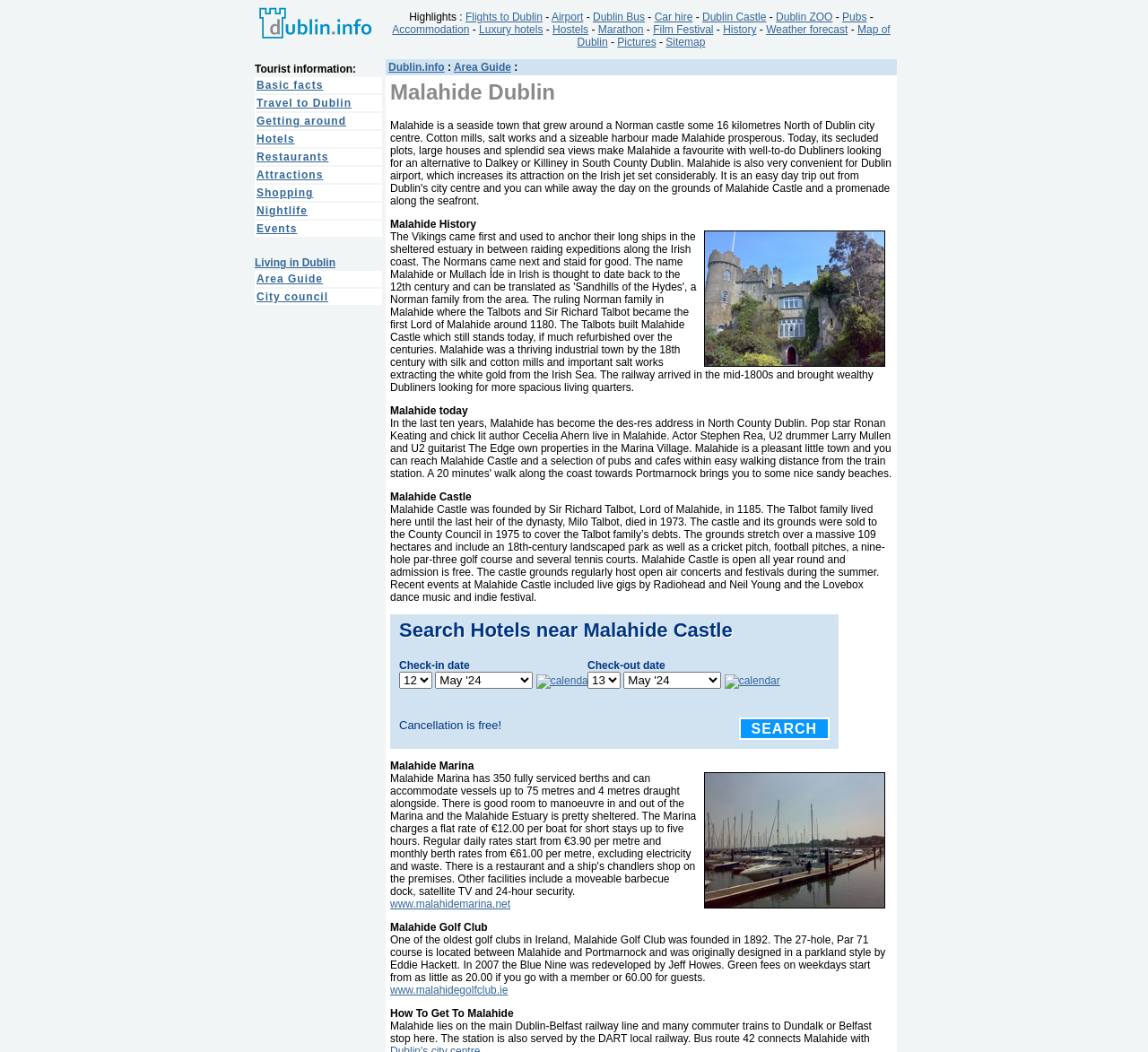Find the bounding box coordinates of the clickable region needed to perform the following instruction: "View Basic facts". The coordinates should be provided as four float numbers between 0 and 1, i.e., [left, top, right, bottom].

[0.223, 0.075, 0.282, 0.087]